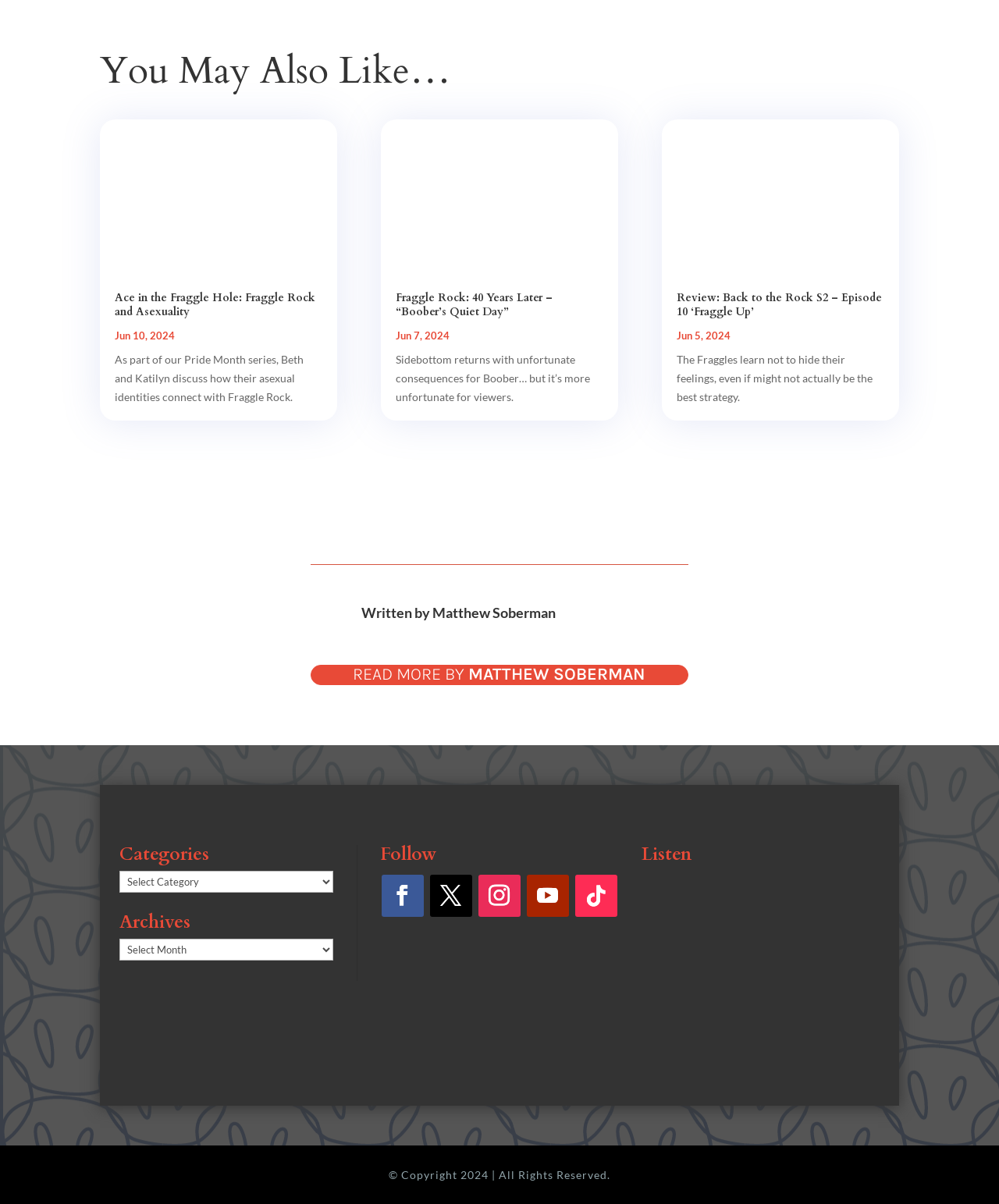Bounding box coordinates must be specified in the format (top-left x, top-left y, bottom-right x, bottom-right y). All values should be floating point numbers between 0 and 1. What are the bounding box coordinates of the UI element described as: Follow

[0.479, 0.726, 0.521, 0.761]